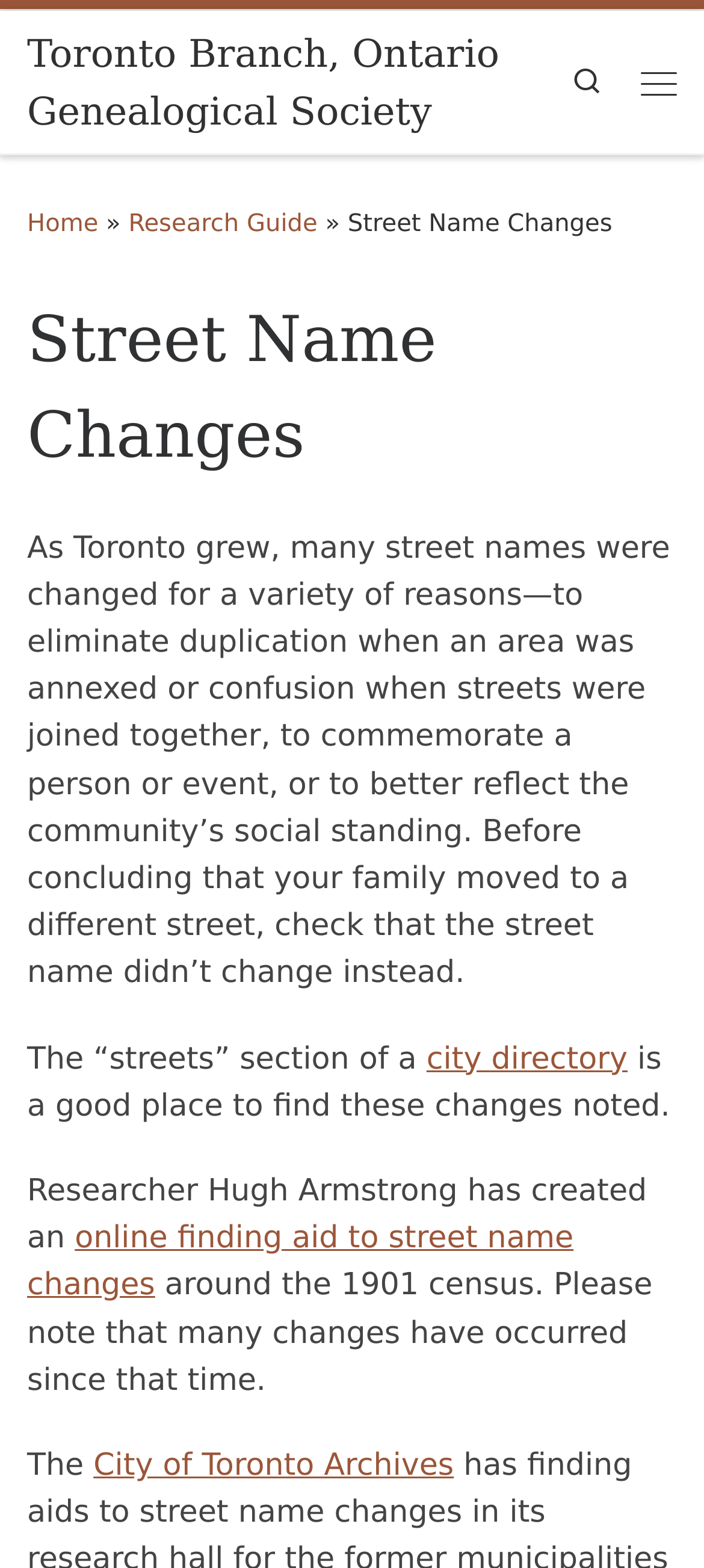Given the description "Home", provide the bounding box coordinates of the corresponding UI element.

[0.038, 0.135, 0.14, 0.152]